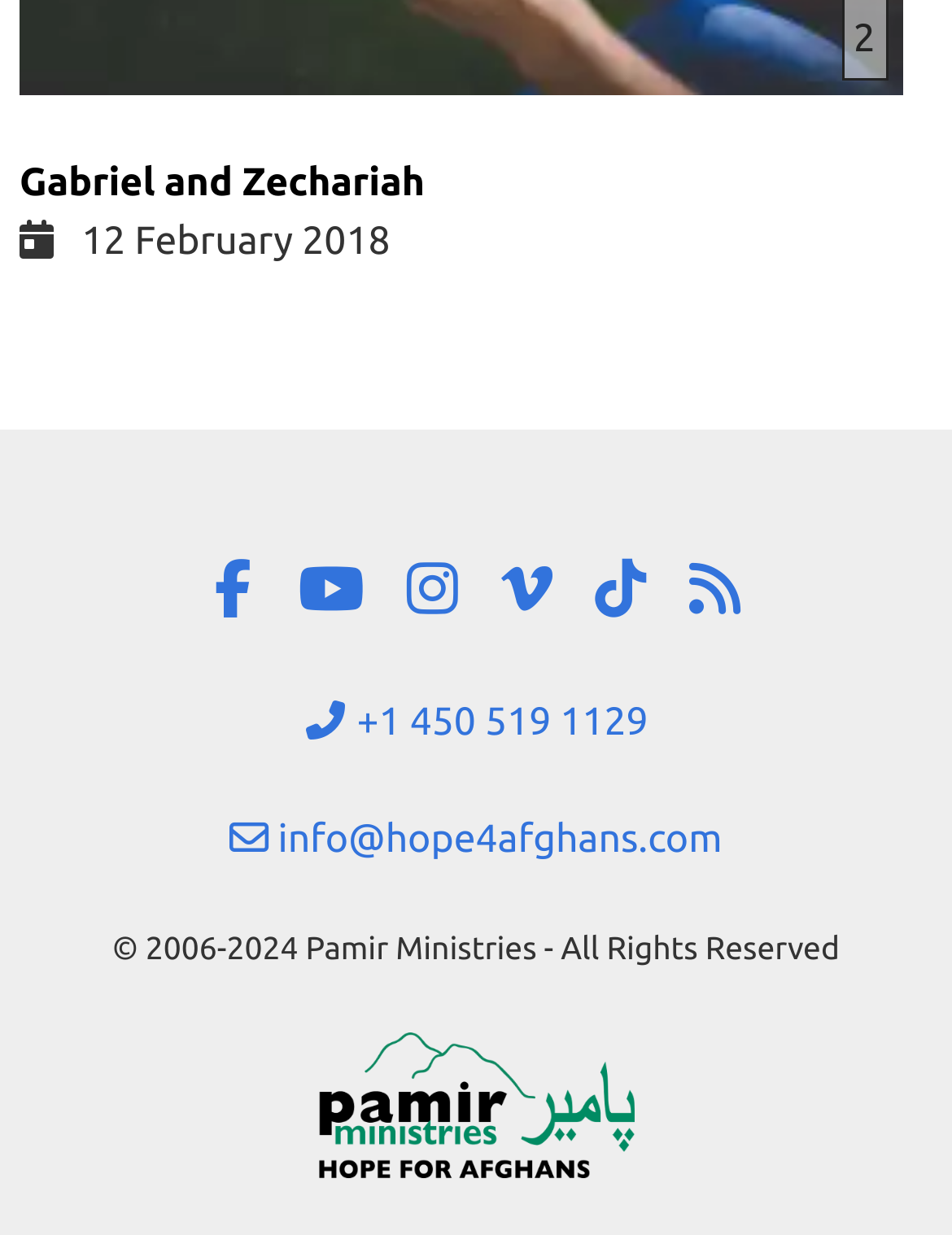Please identify the bounding box coordinates of the element I should click to complete this instruction: 'Learn more about Luke for Everyone'. The coordinates should be given as four float numbers between 0 and 1, like this: [left, top, right, bottom].

[0.724, 0.45, 0.778, 0.504]